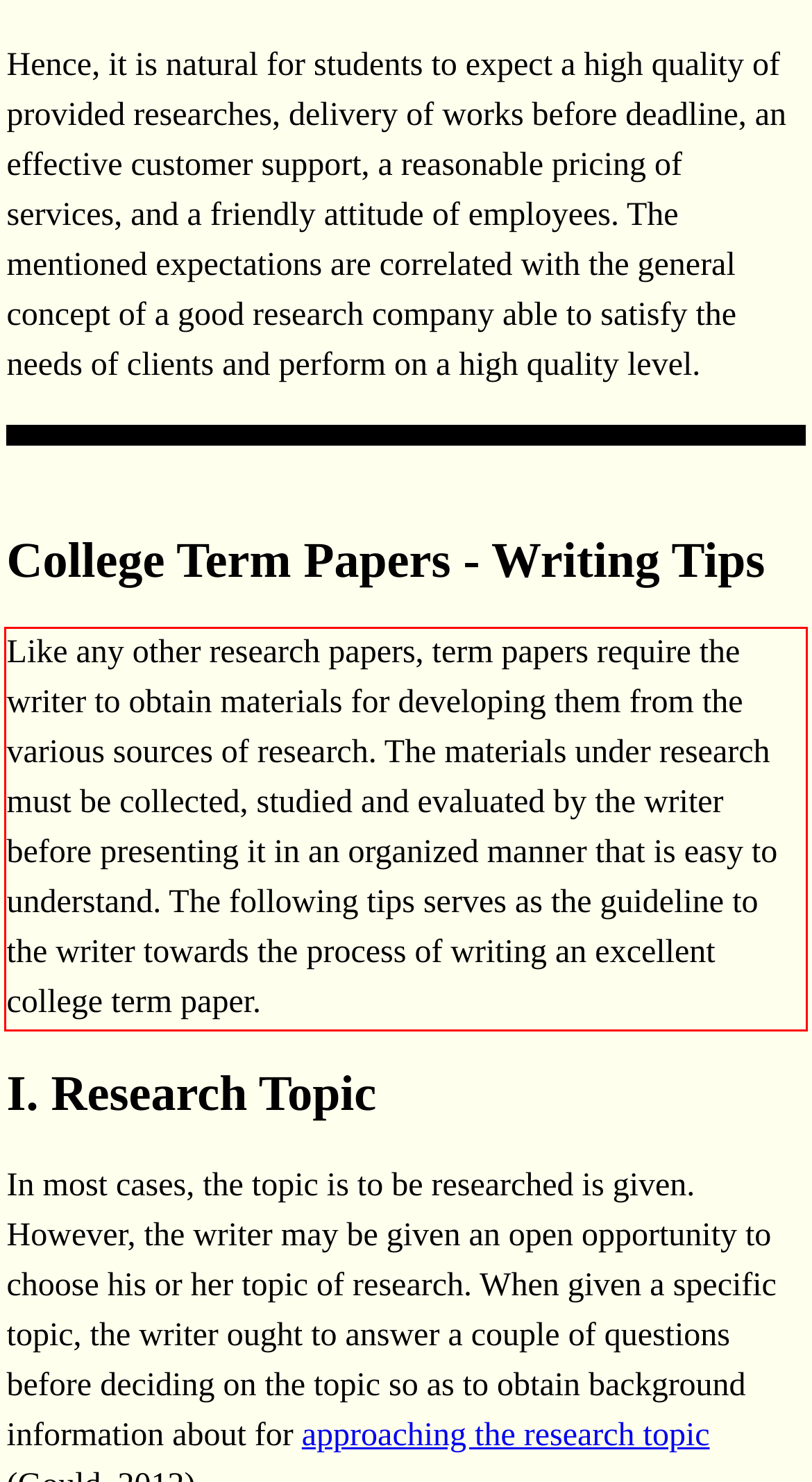Identify and transcribe the text content enclosed by the red bounding box in the given screenshot.

Like any other research papers, term papers require the writer to obtain materials for developing them from the various sources of research. The materials under research must be collected, studied and evaluated by the writer before presenting it in an organized manner that is easy to understand. The following tips serves as the guideline to the writer towards the process of writing an excellent college term paper.